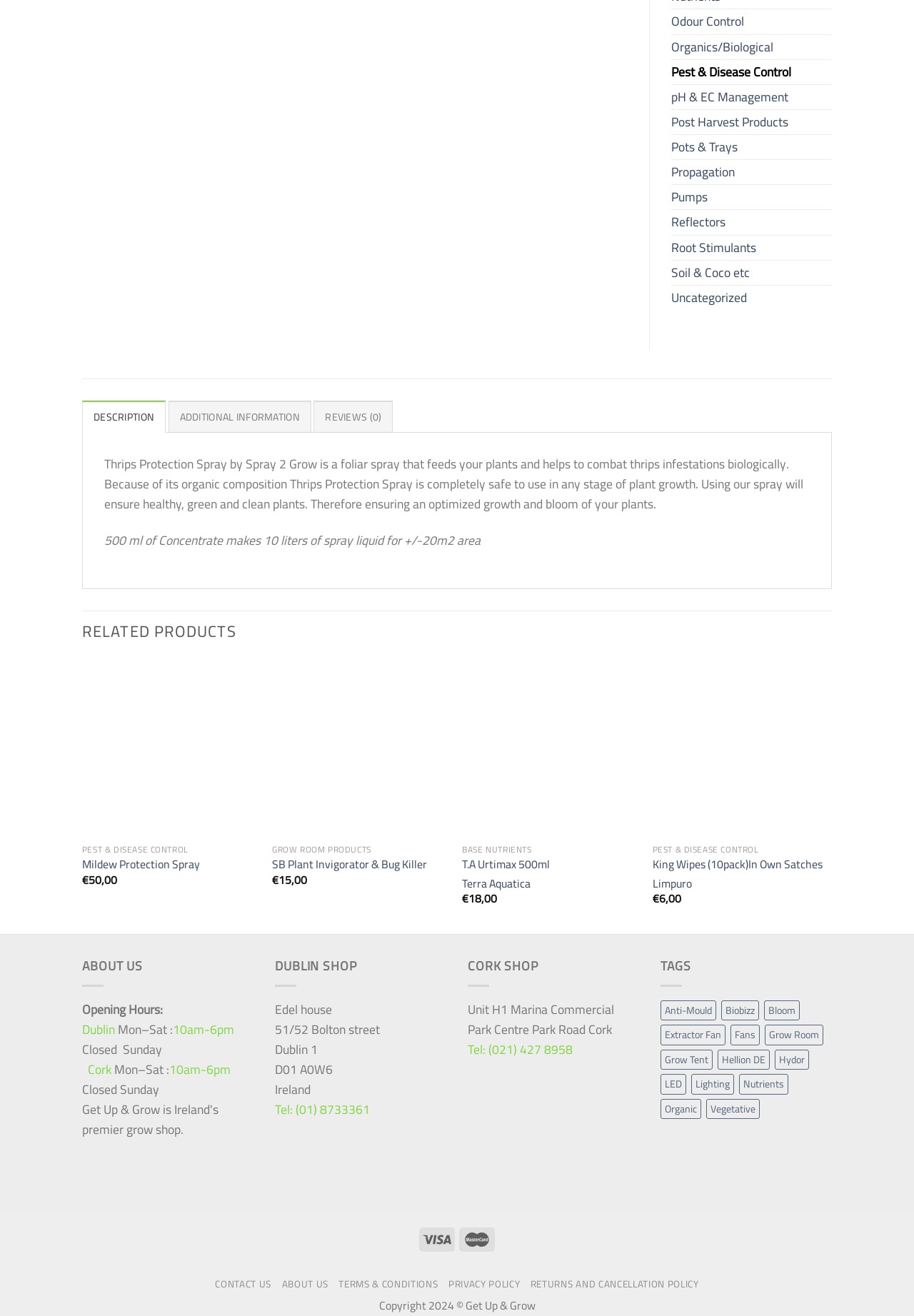Kindly respond to the following question with a single word or a brief phrase: 
What is the product name of the foliar spray?

Thrips Protection Spray